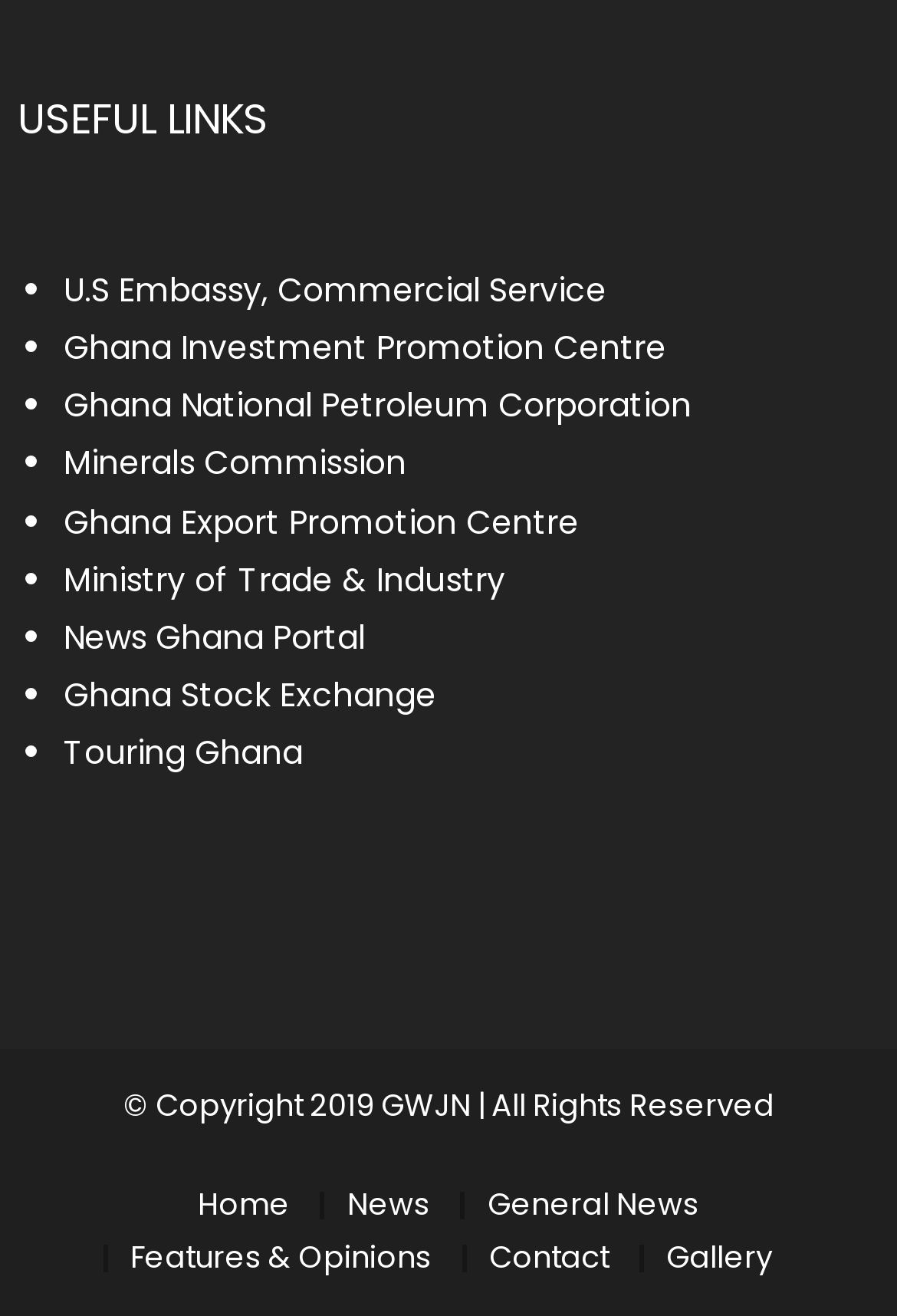Identify the bounding box coordinates of the clickable section necessary to follow the following instruction: "visit Ghana Investment Promotion Centre". The coordinates should be presented as four float numbers from 0 to 1, i.e., [left, top, right, bottom].

[0.071, 0.247, 0.743, 0.282]